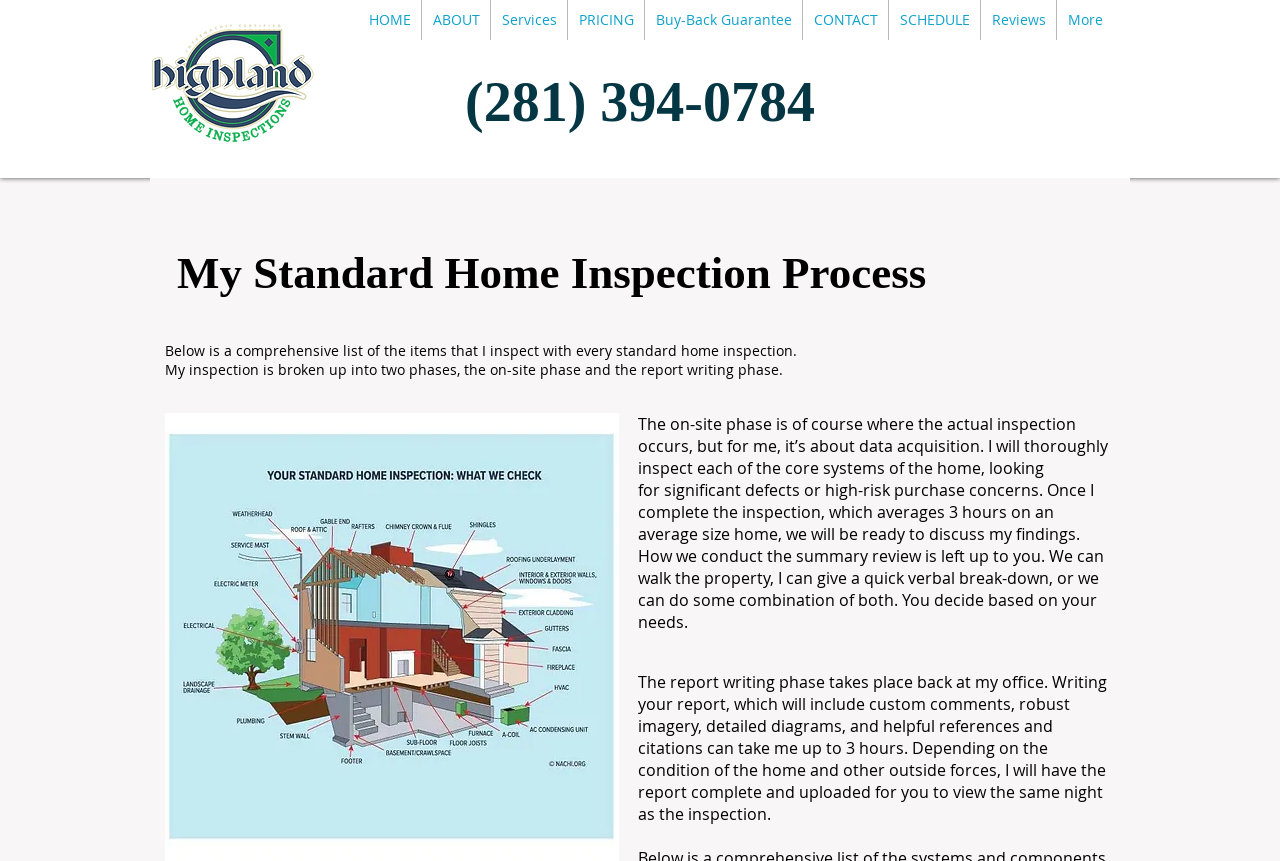Please identify the bounding box coordinates of where to click in order to follow the instruction: "Learn about the services".

[0.383, 0.0, 0.443, 0.046]